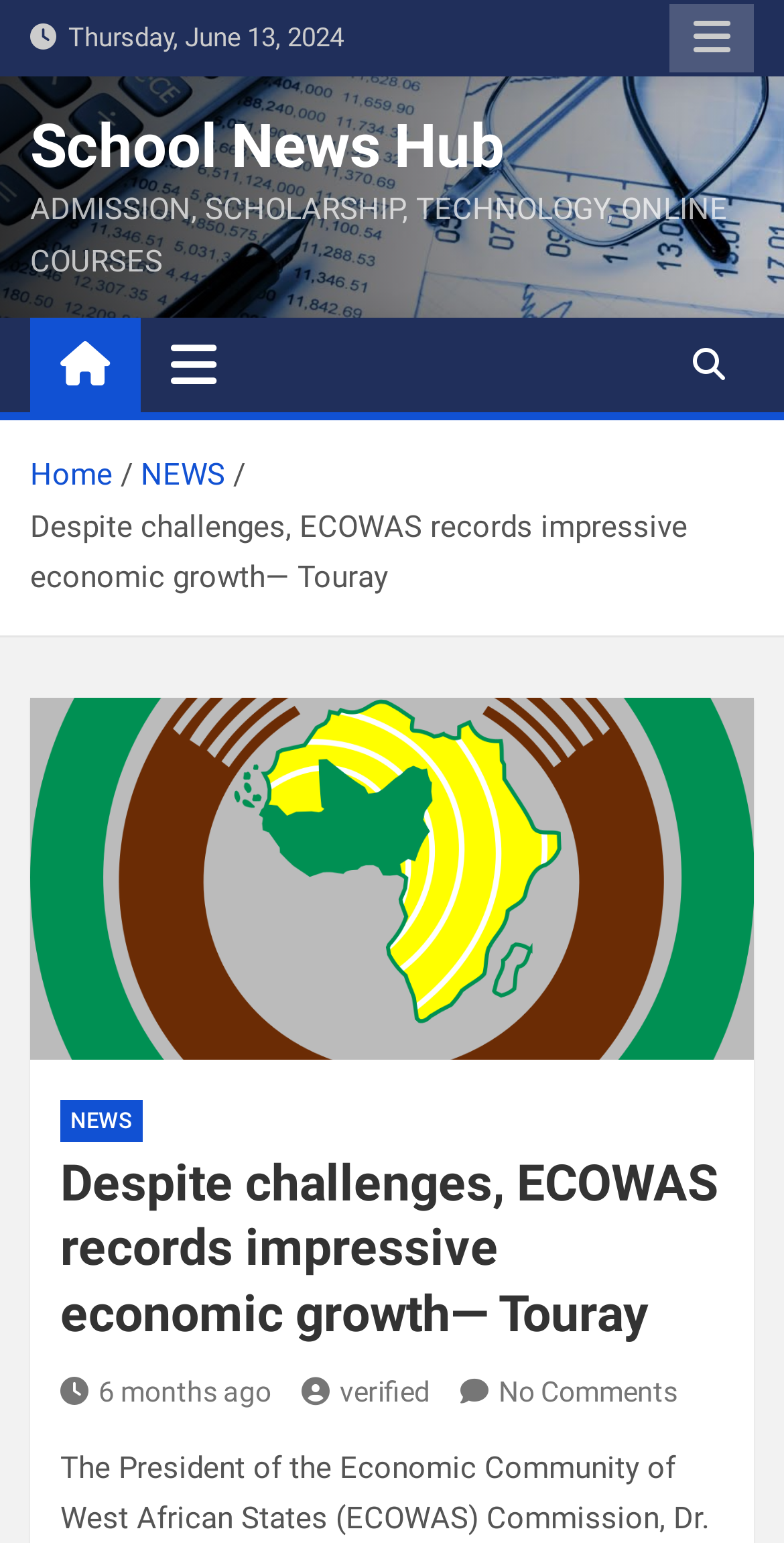Determine the bounding box coordinates of the UI element described by: "Responsive Menu".

[0.854, 0.003, 0.962, 0.047]